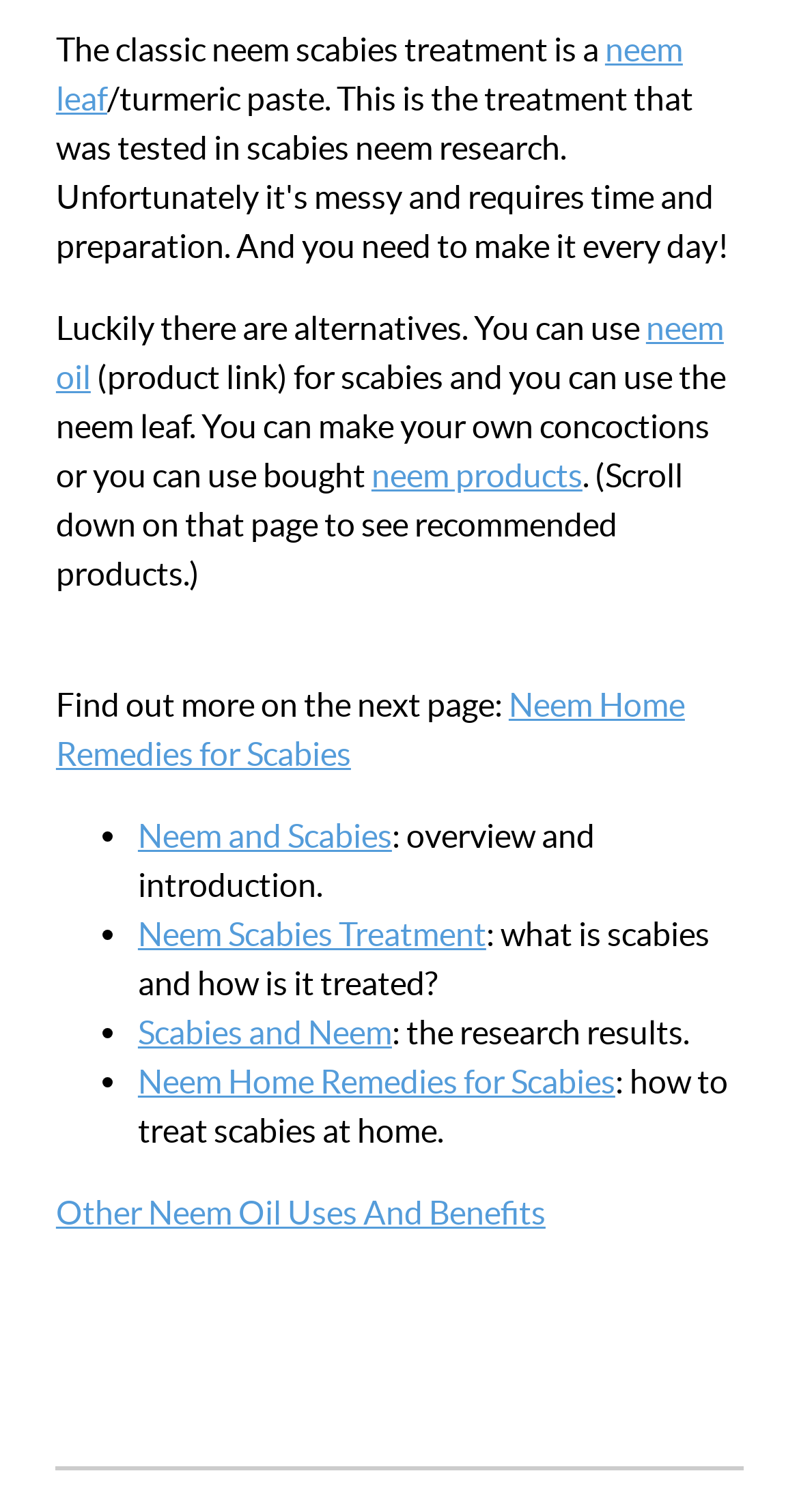Please specify the bounding box coordinates of the clickable region necessary for completing the following instruction: "Read about Neem Home Remedies for Scabies". The coordinates must consist of four float numbers between 0 and 1, i.e., [left, top, right, bottom].

[0.07, 0.454, 0.857, 0.511]